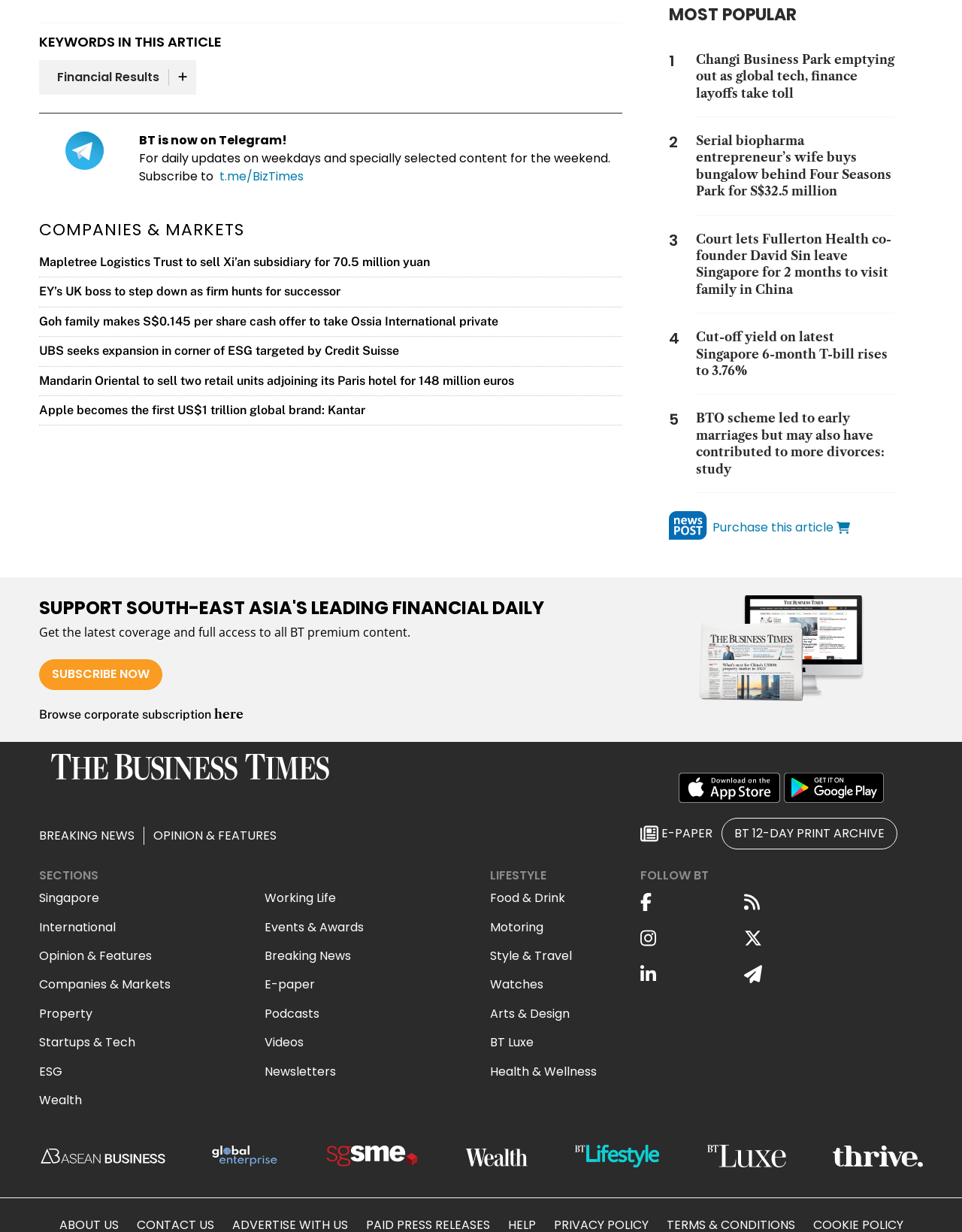What is the topic of the section that contains 'Food & Drink'?
Based on the image content, provide your answer in one word or a short phrase.

LIFESTYLE